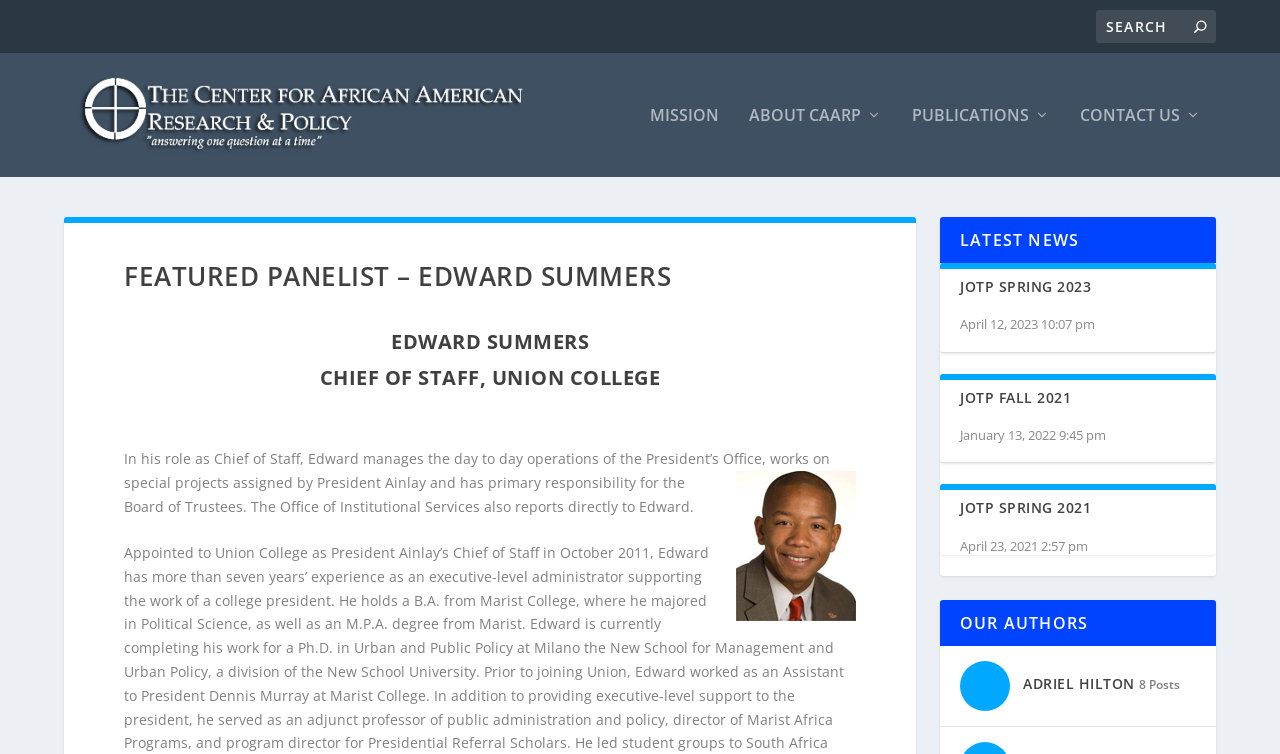Using the description "Elegant Themes", locate and provide the bounding box of the UI element.

None